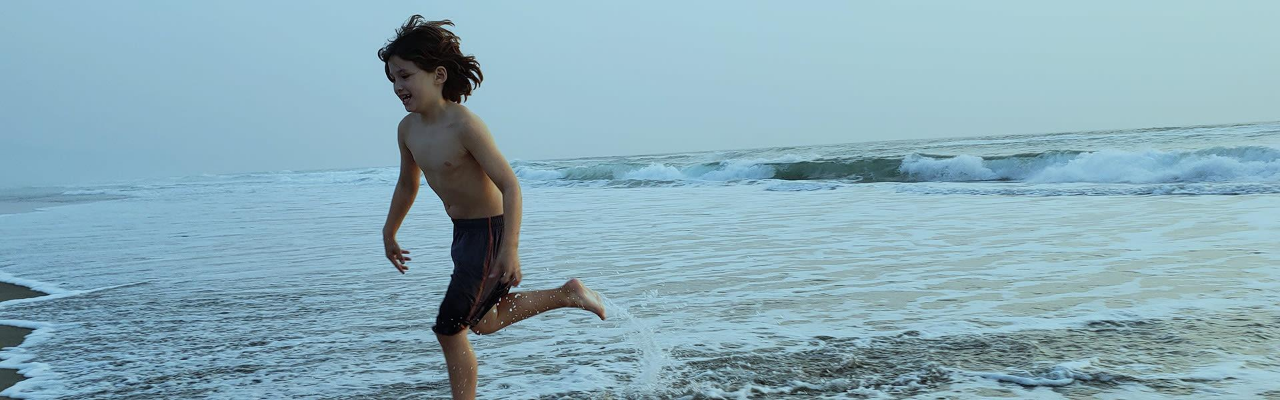Answer succinctly with a single word or phrase:
What is the atmosphere of the ocean setting?

serene